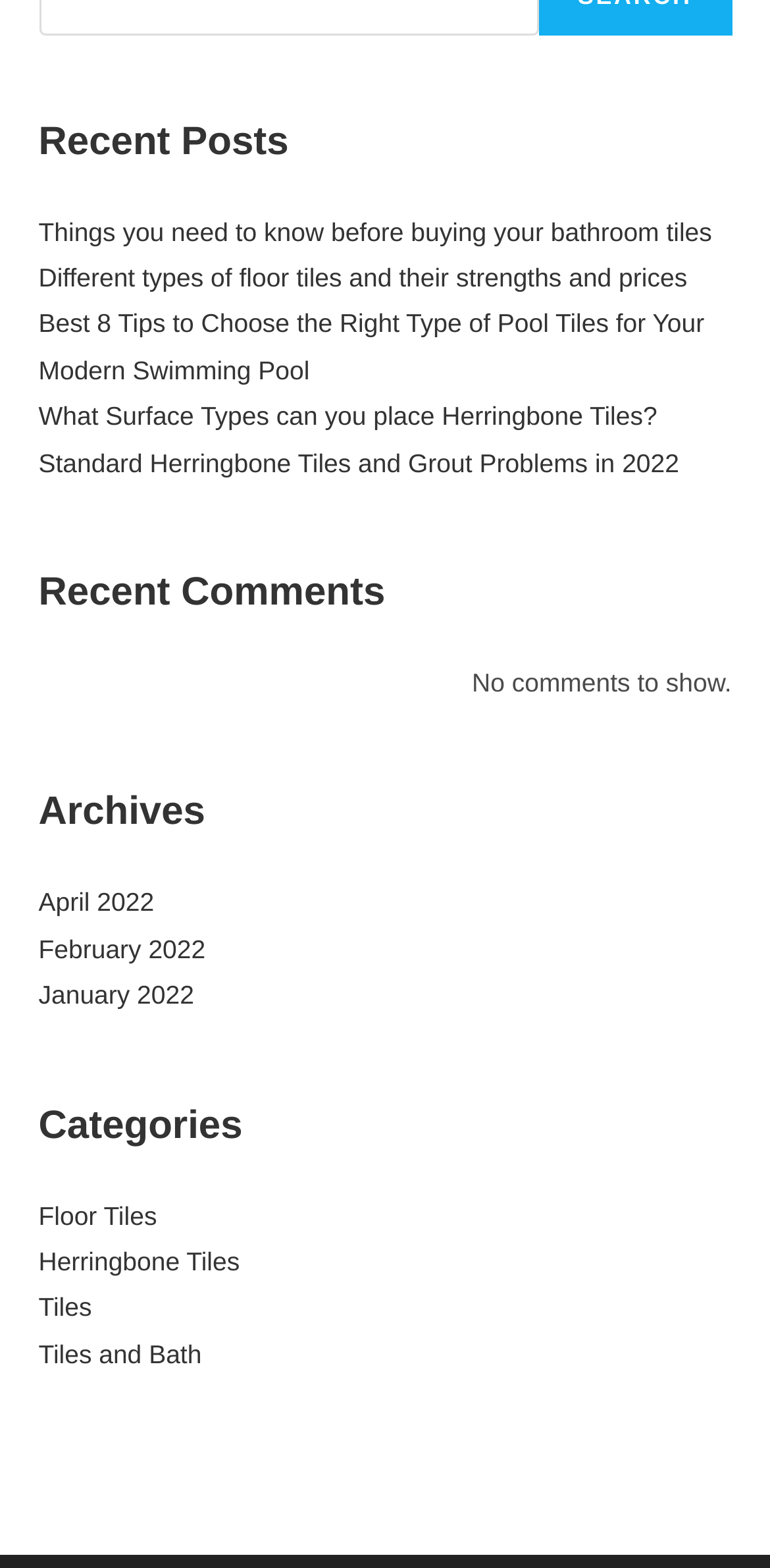Find the bounding box coordinates of the area to click in order to follow the instruction: "browse Floor Tiles category".

[0.05, 0.765, 0.204, 0.784]